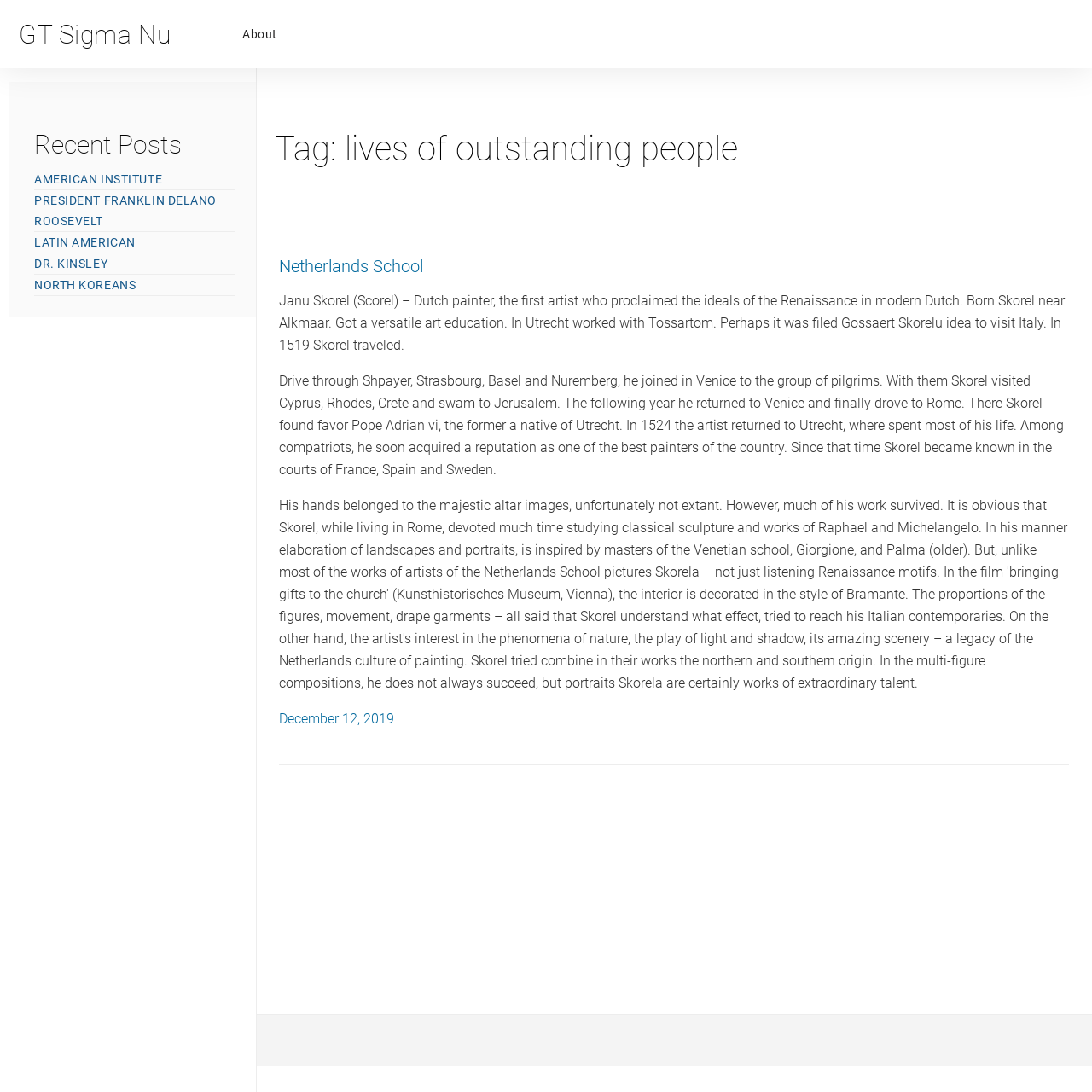Please give the bounding box coordinates of the area that should be clicked to fulfill the following instruction: "View the post dated 'December 12, 2019'". The coordinates should be in the format of four float numbers from 0 to 1, i.e., [left, top, right, bottom].

[0.255, 0.651, 0.369, 0.666]